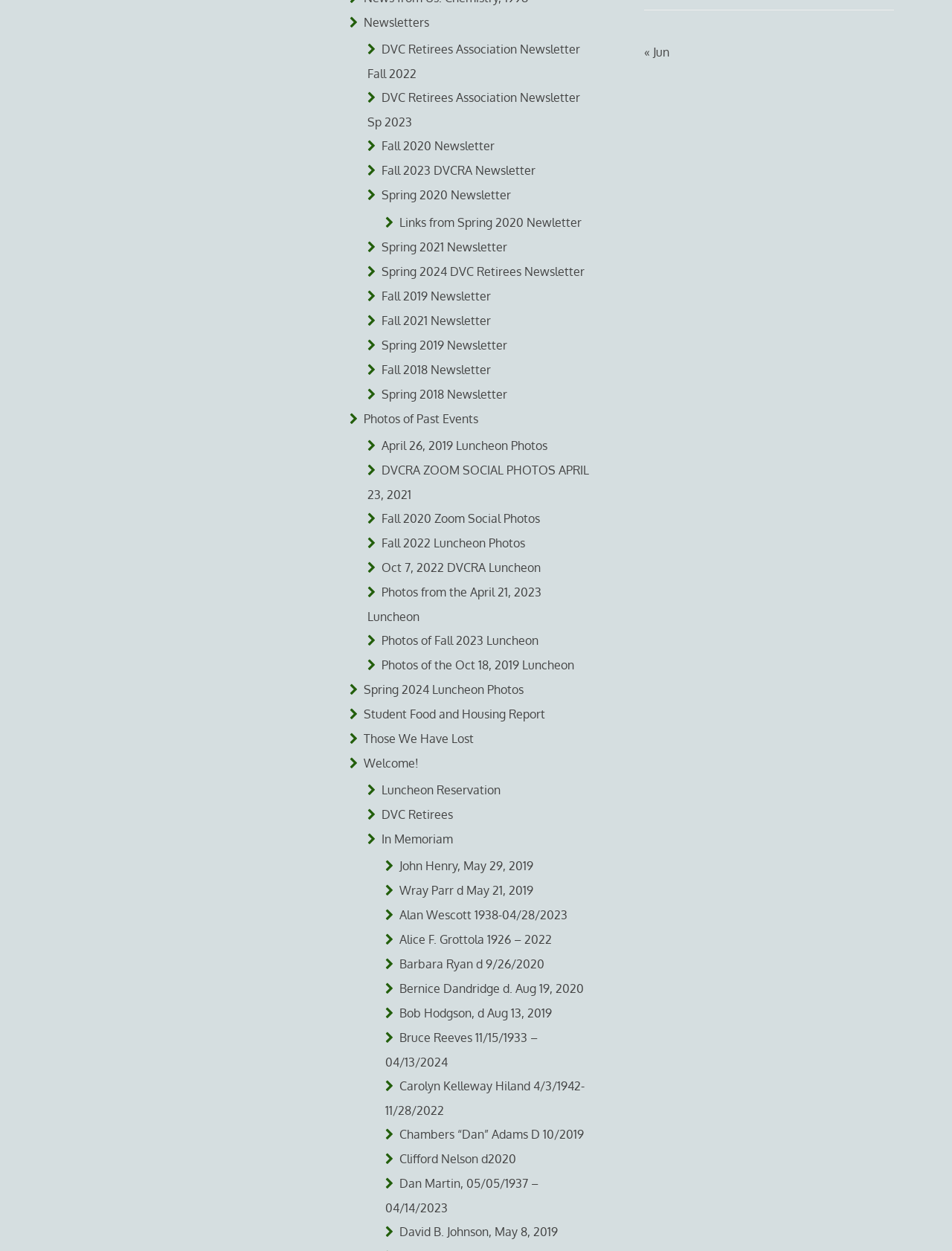Give a one-word or short phrase answer to the question: 
What is the purpose of the 'Luncheon Reservation' link?

To reserve a luncheon